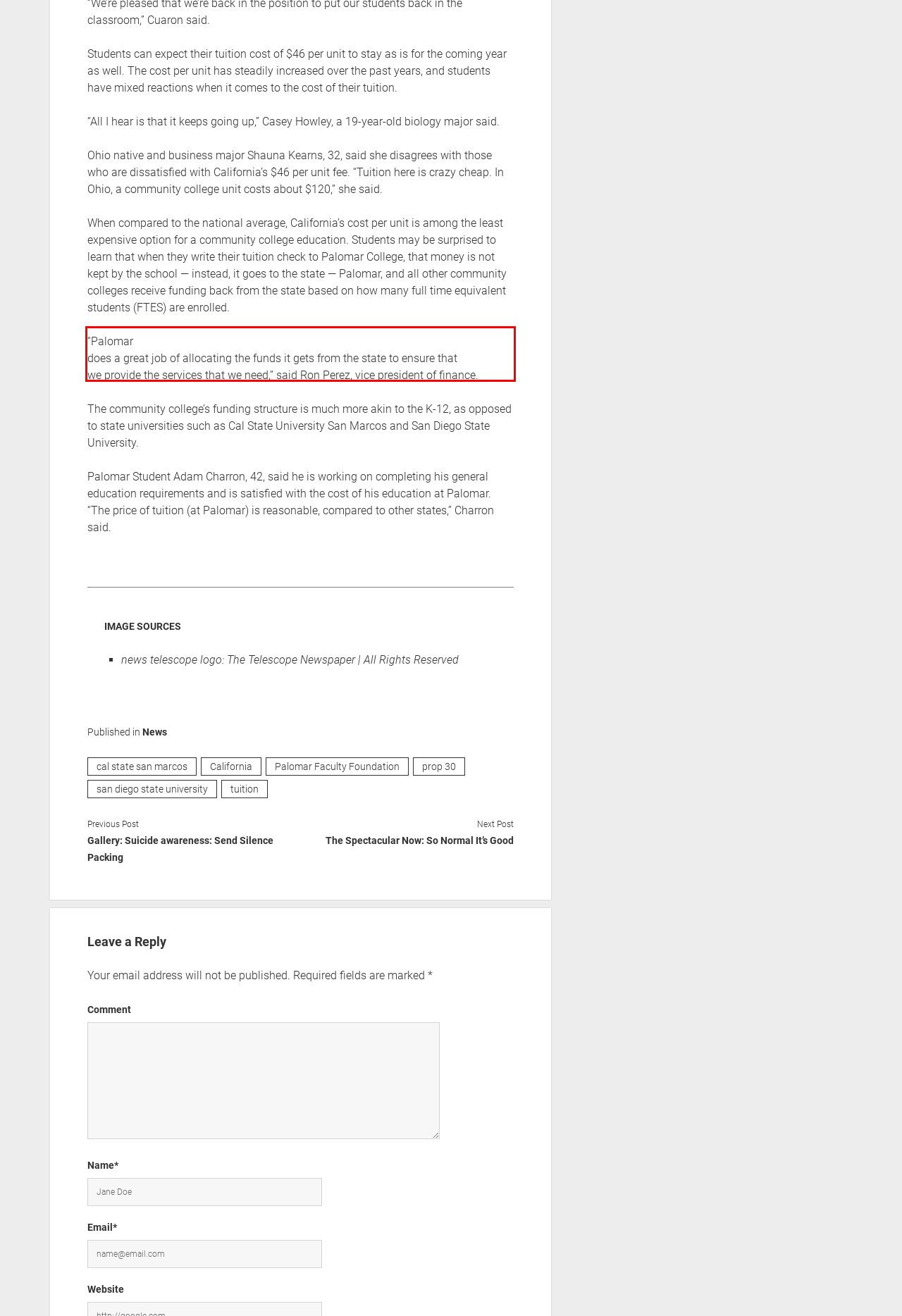With the given screenshot of a webpage, locate the red rectangle bounding box and extract the text content using OCR.

“Palomar does a great job of allocating the funds it gets from the state to ensure that we provide the services that we need,” said Ron Perez, vice president of finance.